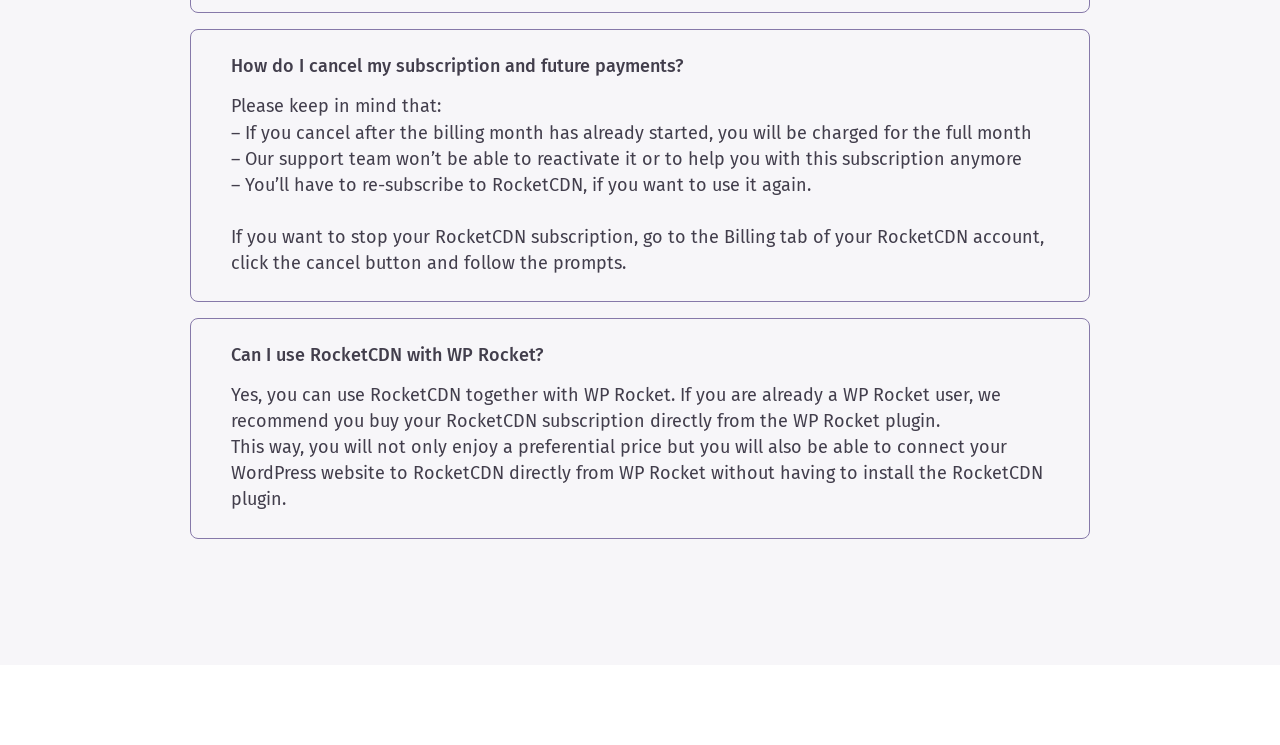Using the provided description Terms, find the bounding box coordinates for the UI element. Provide the coordinates in (top-left x, top-left y, bottom-right x, bottom-right y) format, ensuring all values are between 0 and 1.

[0.909, 0.934, 0.938, 0.957]